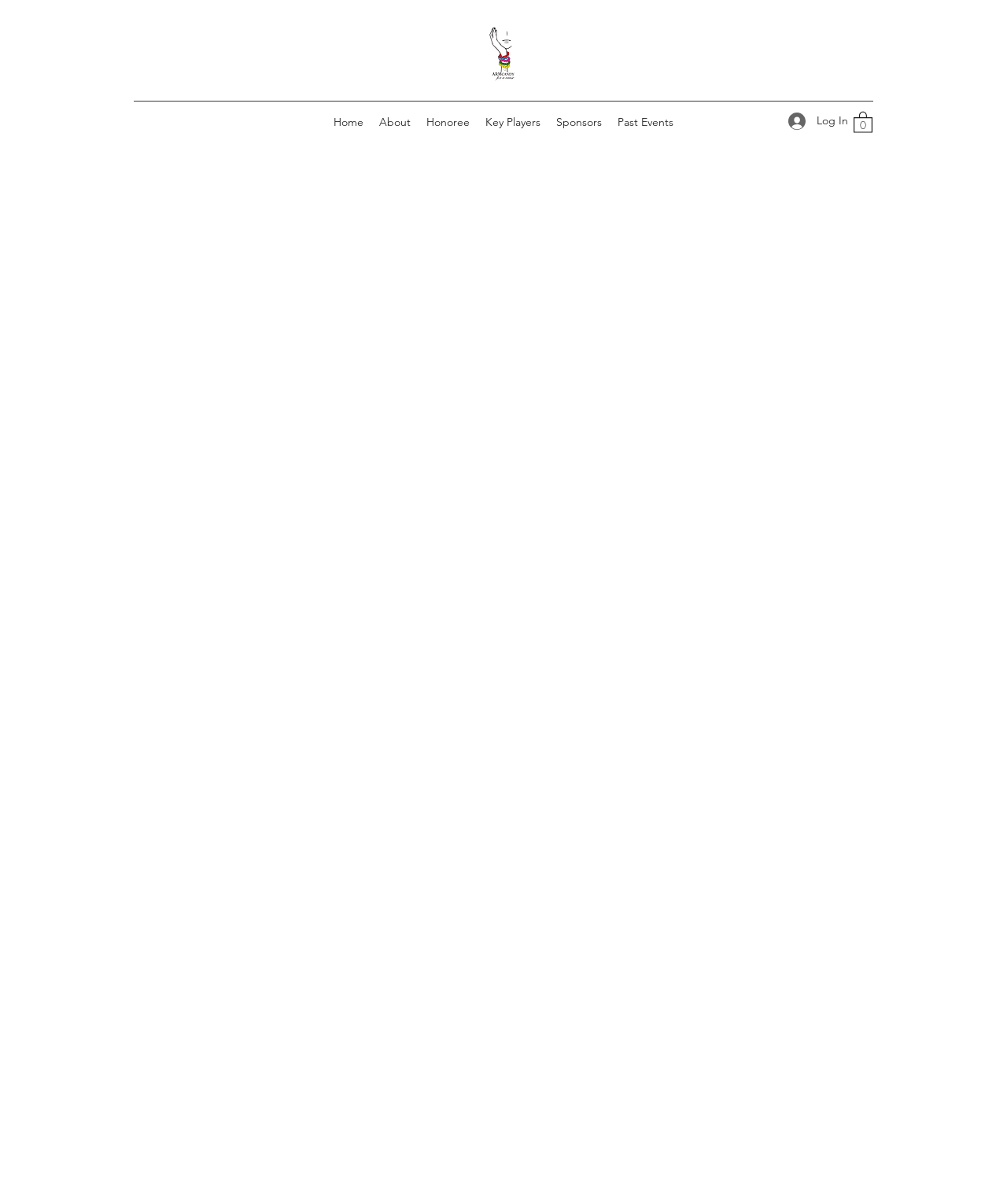Please answer the following question using a single word or phrase: What type of page is this?

Product page